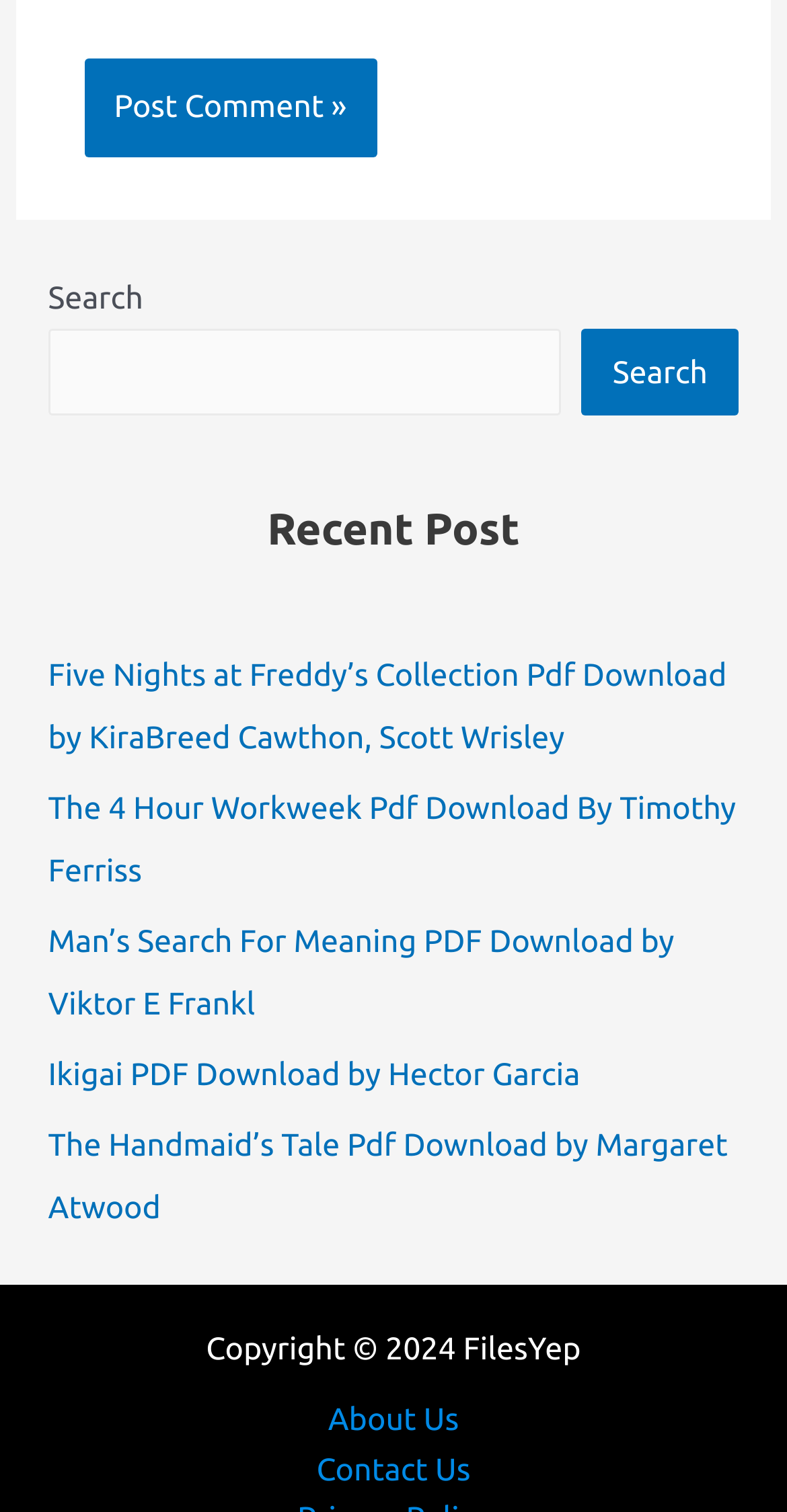Locate the bounding box coordinates of the element that needs to be clicked to carry out the instruction: "Visit About Us page". The coordinates should be given as four float numbers ranging from 0 to 1, i.e., [left, top, right, bottom].

[0.366, 0.923, 0.634, 0.956]